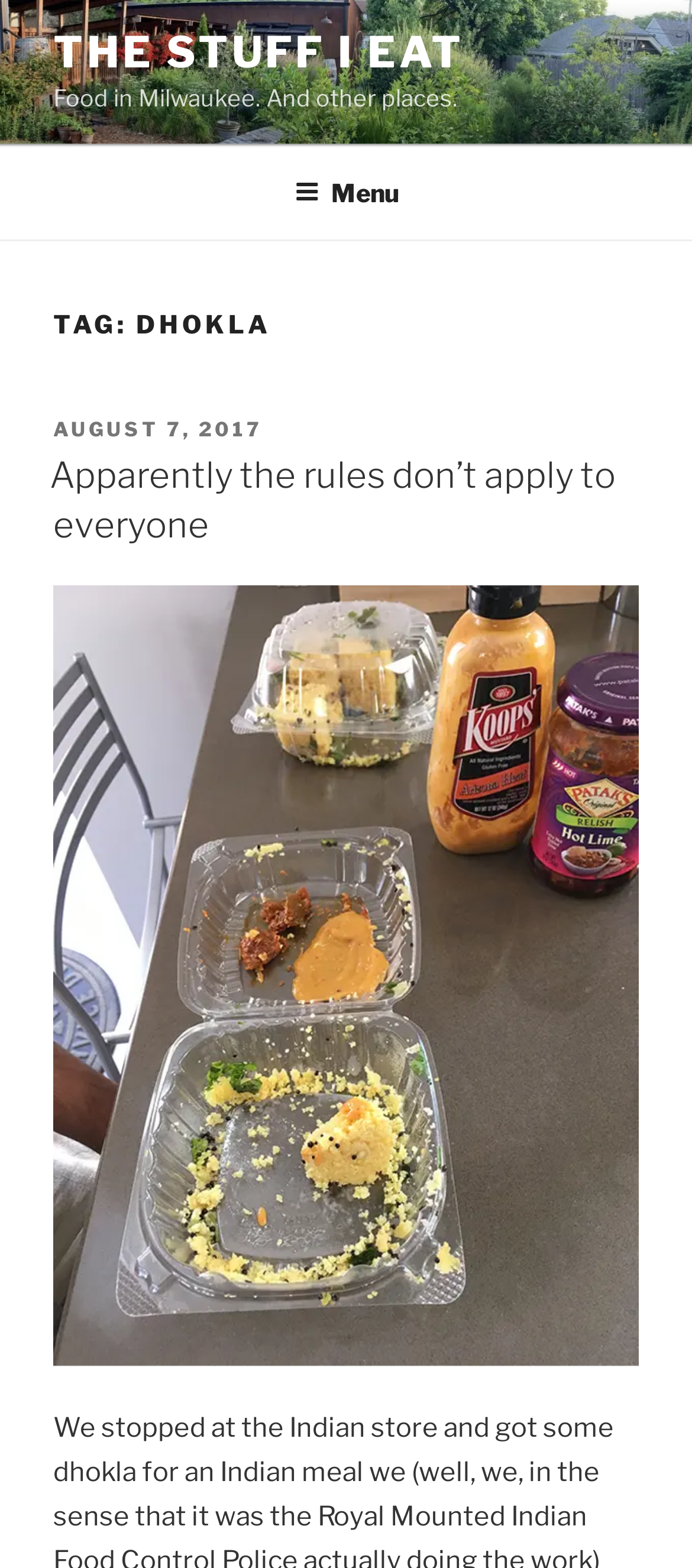How many links are present in the top menu?
Answer the question in as much detail as possible.

I found the navigation element 'Top Menu' which contains a button 'Menu' and no other links. Therefore, there is only 1 link present in the top menu.